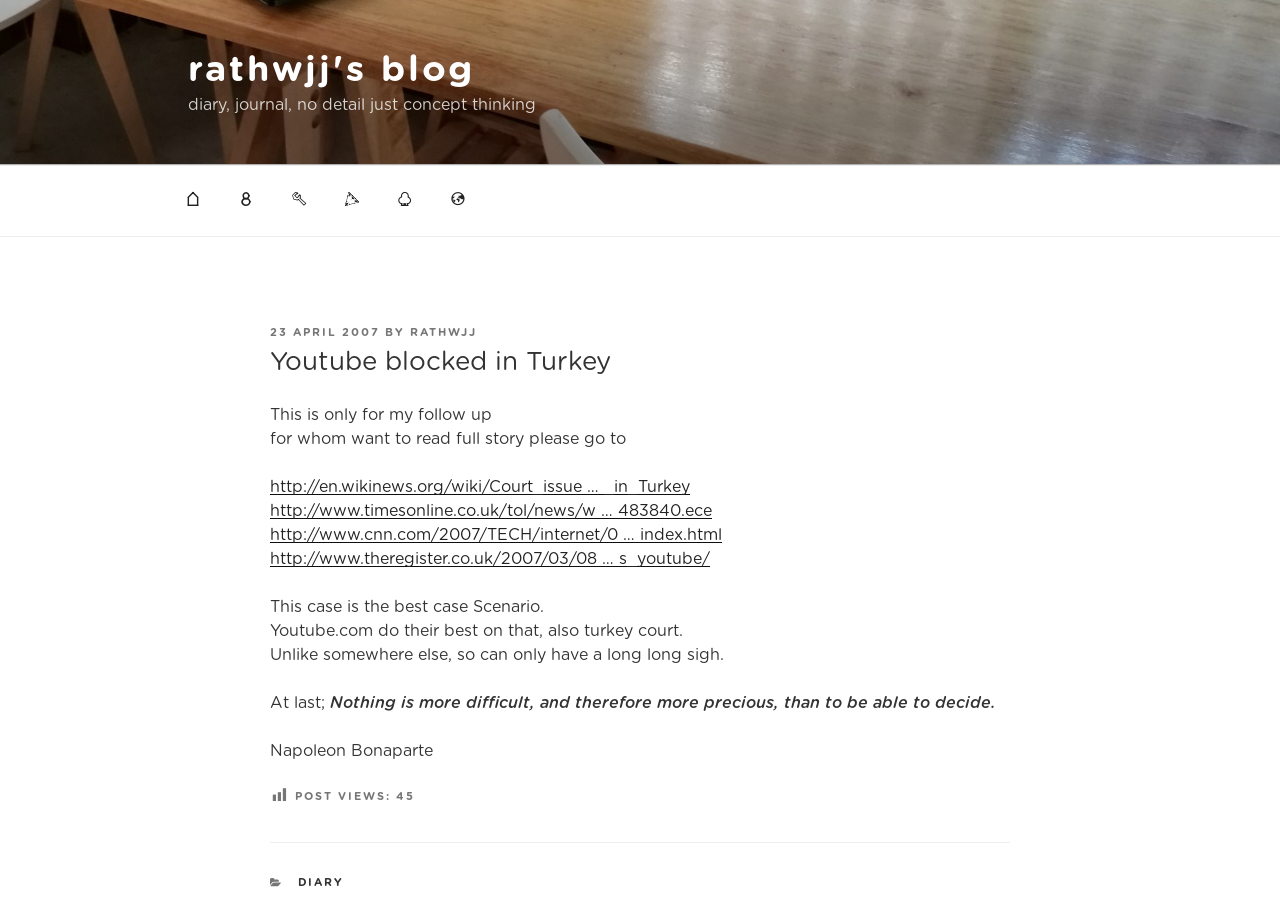Determine the primary headline of the webpage.

Youtube blocked in Turkey